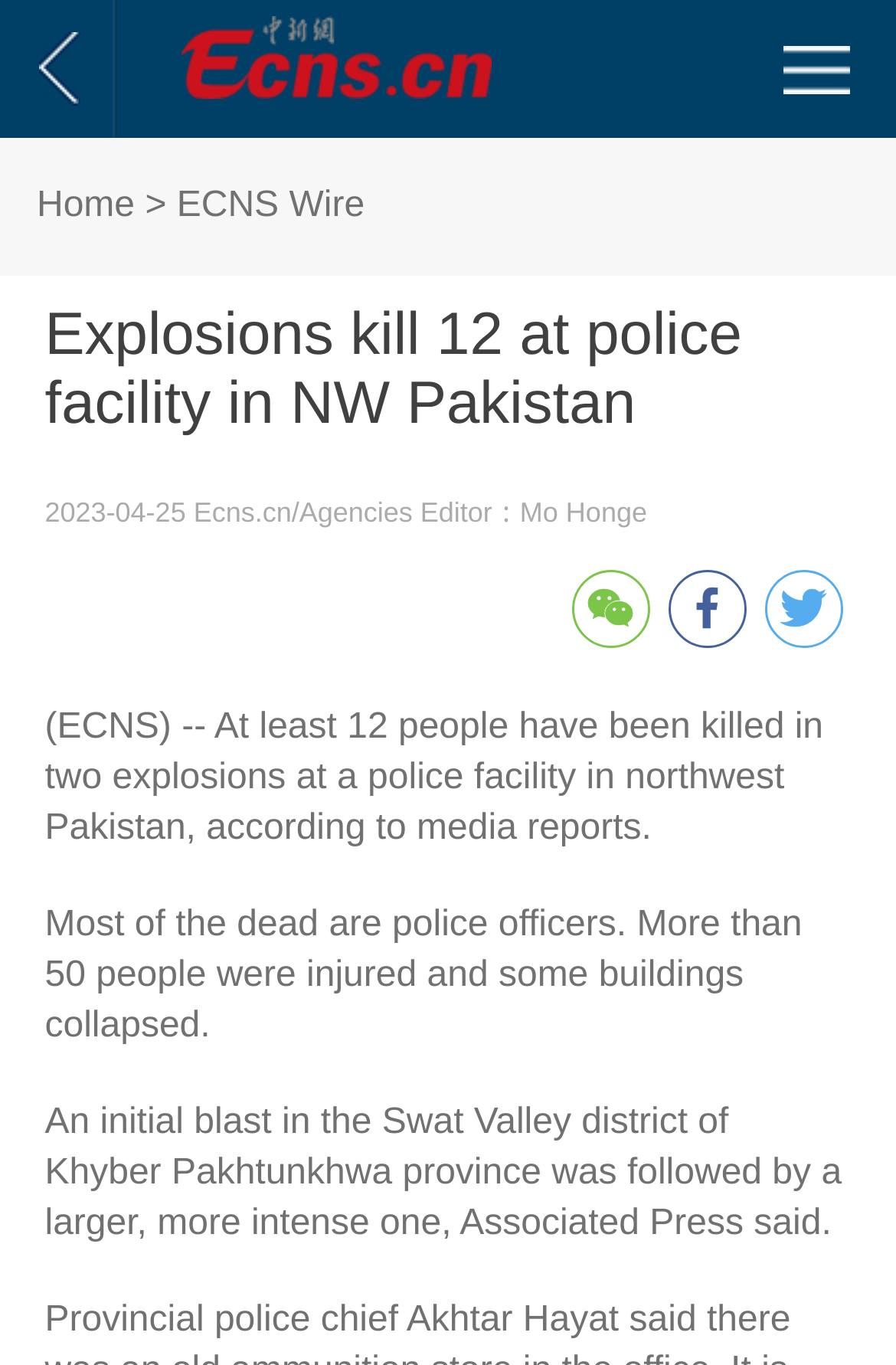Who is the editor of the article?
Please elaborate on the answer to the question with detailed information.

The answer can be found in the second paragraph of the article, which mentions 'Editor：Mo Honge' below the publication date.